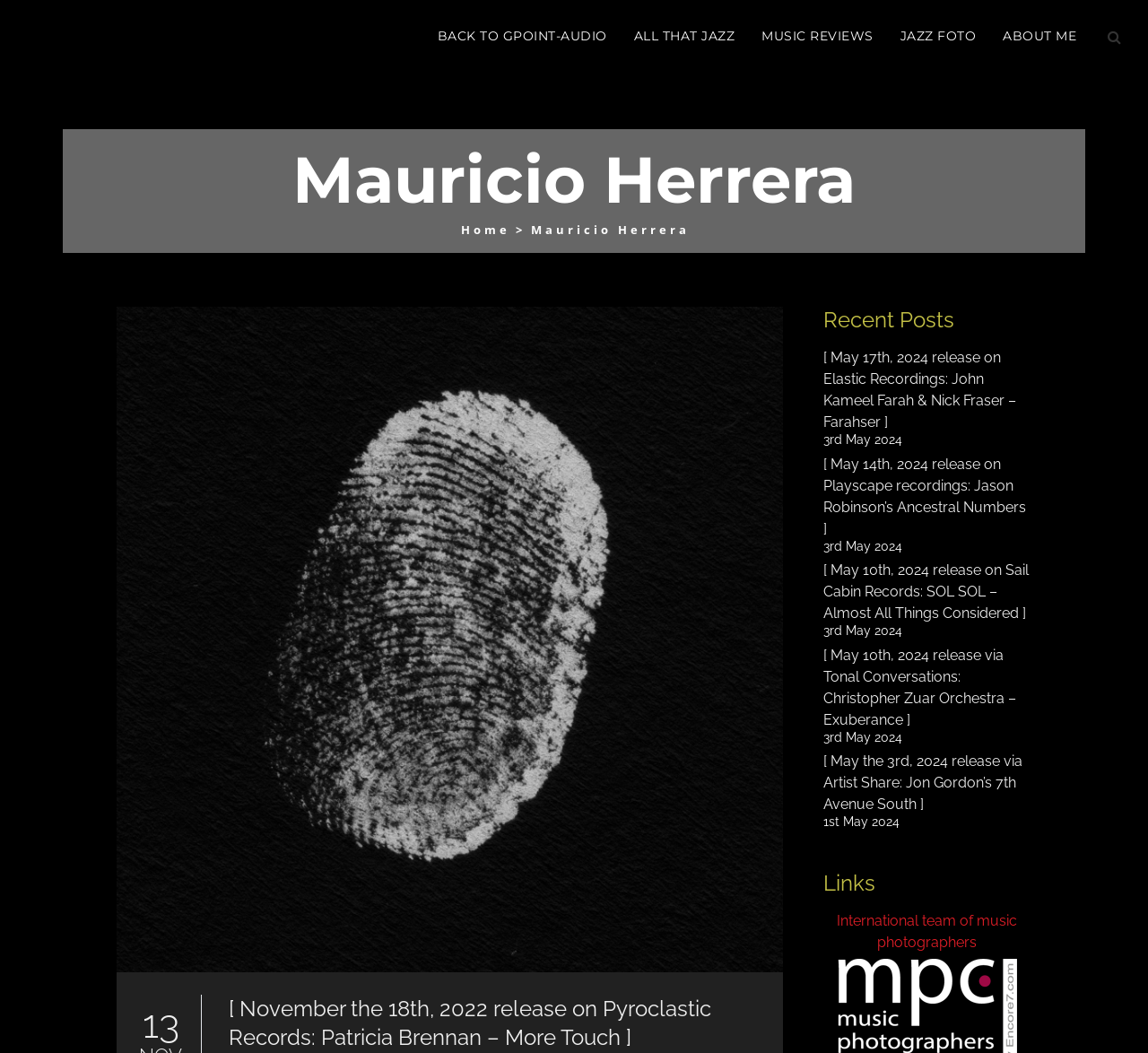Identify the bounding box coordinates of the clickable region to carry out the given instruction: "Switch to English".

[0.667, 0.073, 0.698, 0.107]